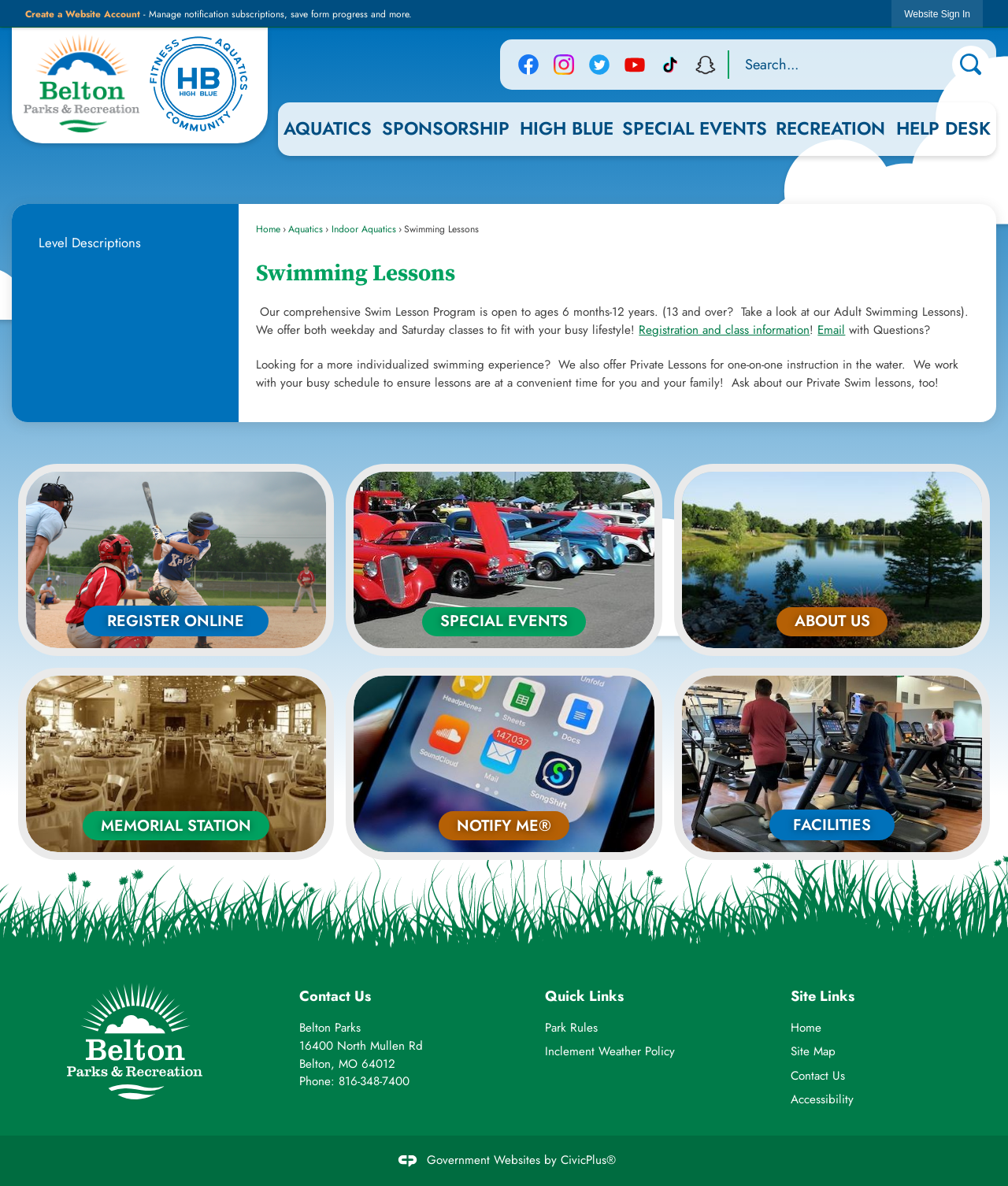Locate the bounding box coordinates of the clickable area to execute the instruction: "Go to Site Search". Provide the coordinates as four float numbers between 0 and 1, represented as [left, top, right, bottom].

[0.945, 0.038, 0.982, 0.07]